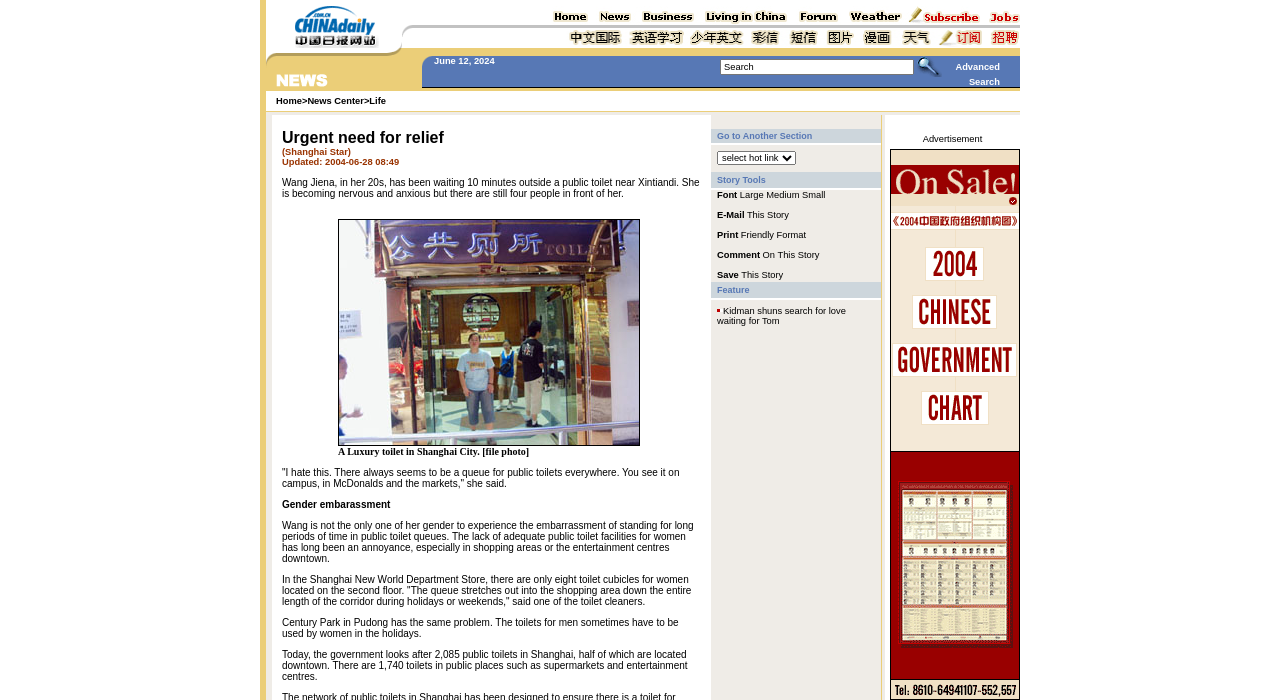Where is the Shanghai New World Department Store located? Look at the image and give a one-word or short phrase answer.

Downtown